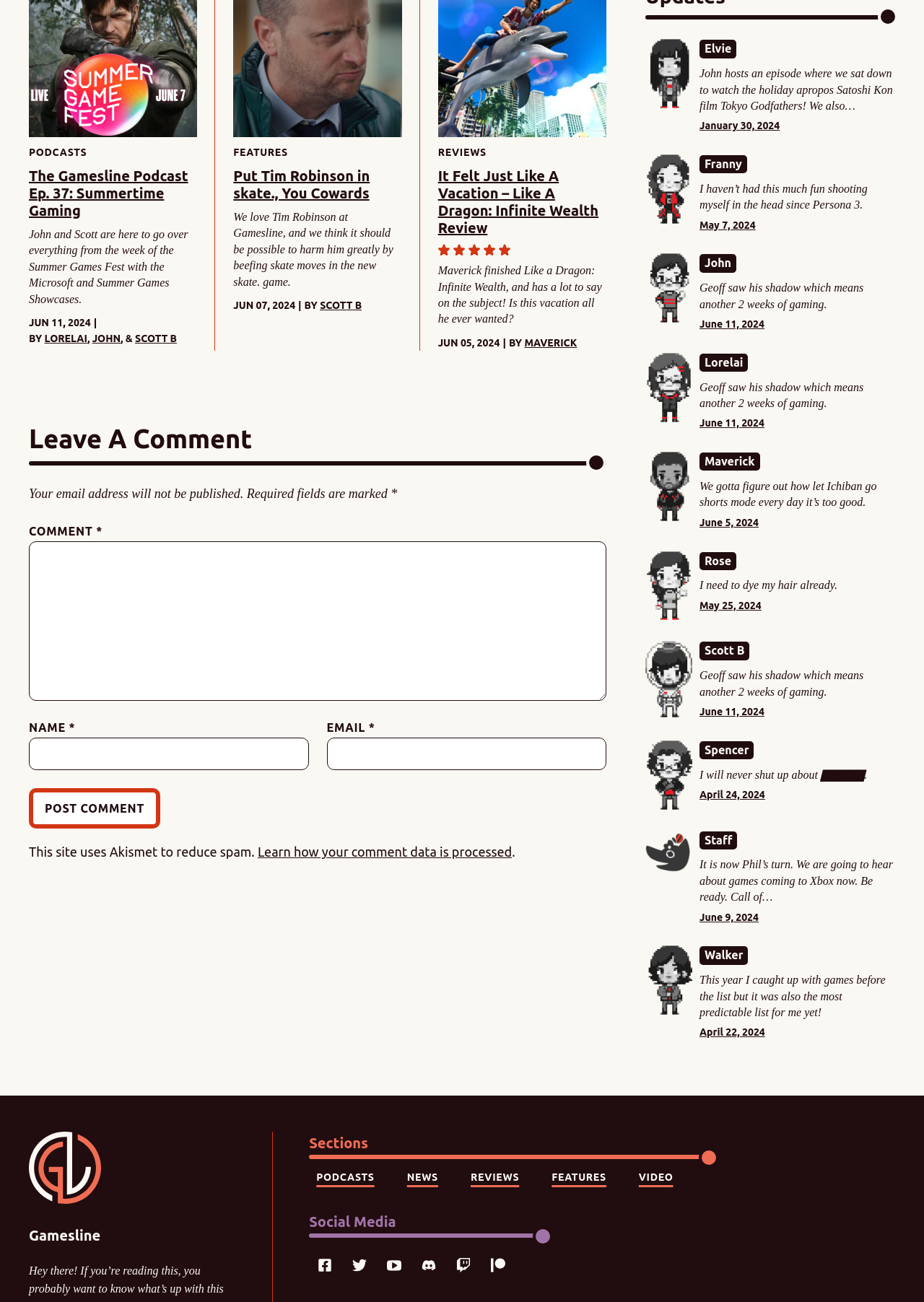Please find the bounding box coordinates of the element that you should click to achieve the following instruction: "Click the 'The Gamesline Podcast Ep. 37: Summertime Gaming' link". The coordinates should be presented as four float numbers between 0 and 1: [left, top, right, bottom].

[0.031, 0.129, 0.204, 0.168]